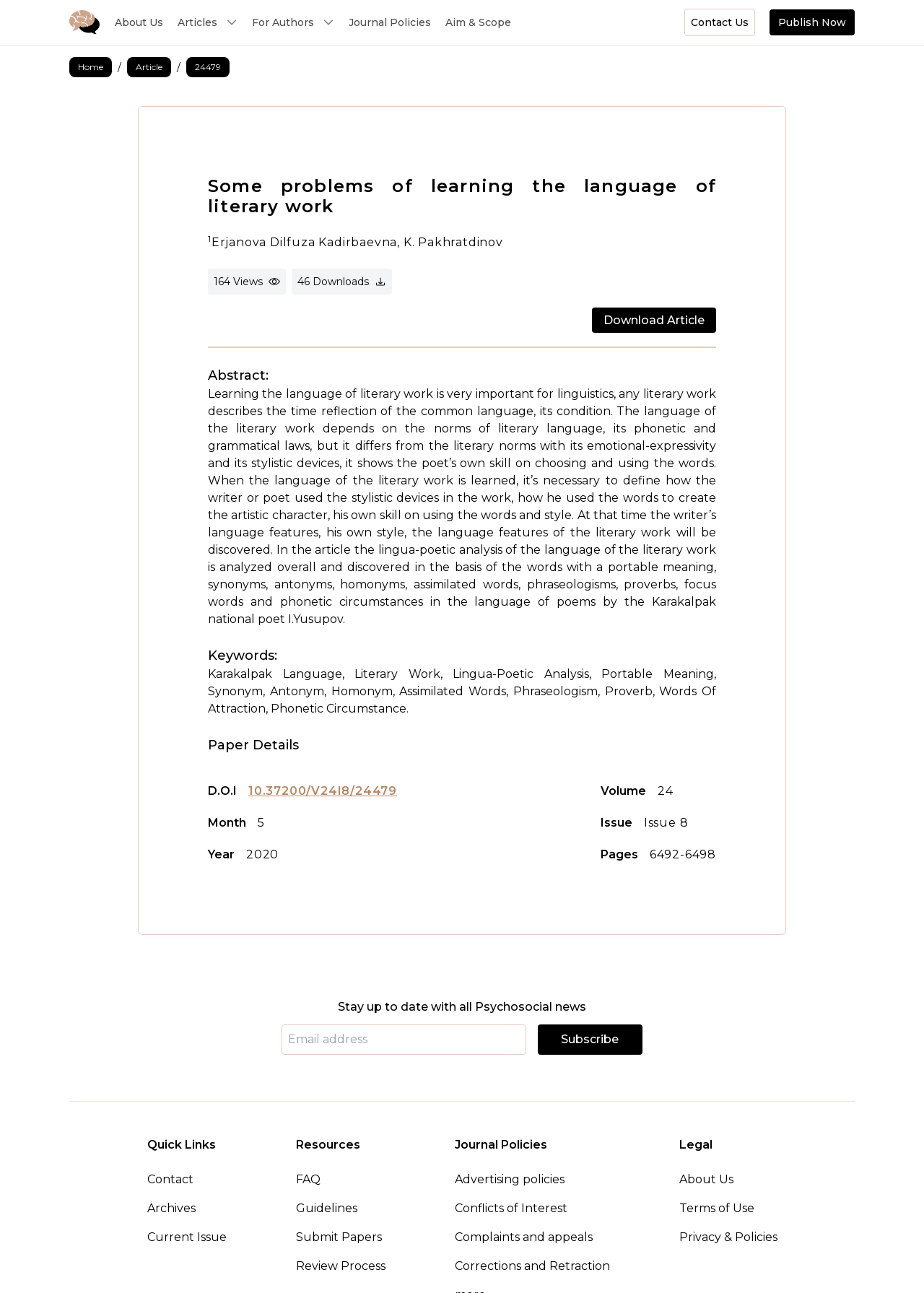Using the provided element description: "Conflicts of Interest", determine the bounding box coordinates of the corresponding UI element in the screenshot.

[0.492, 0.928, 0.66, 0.941]